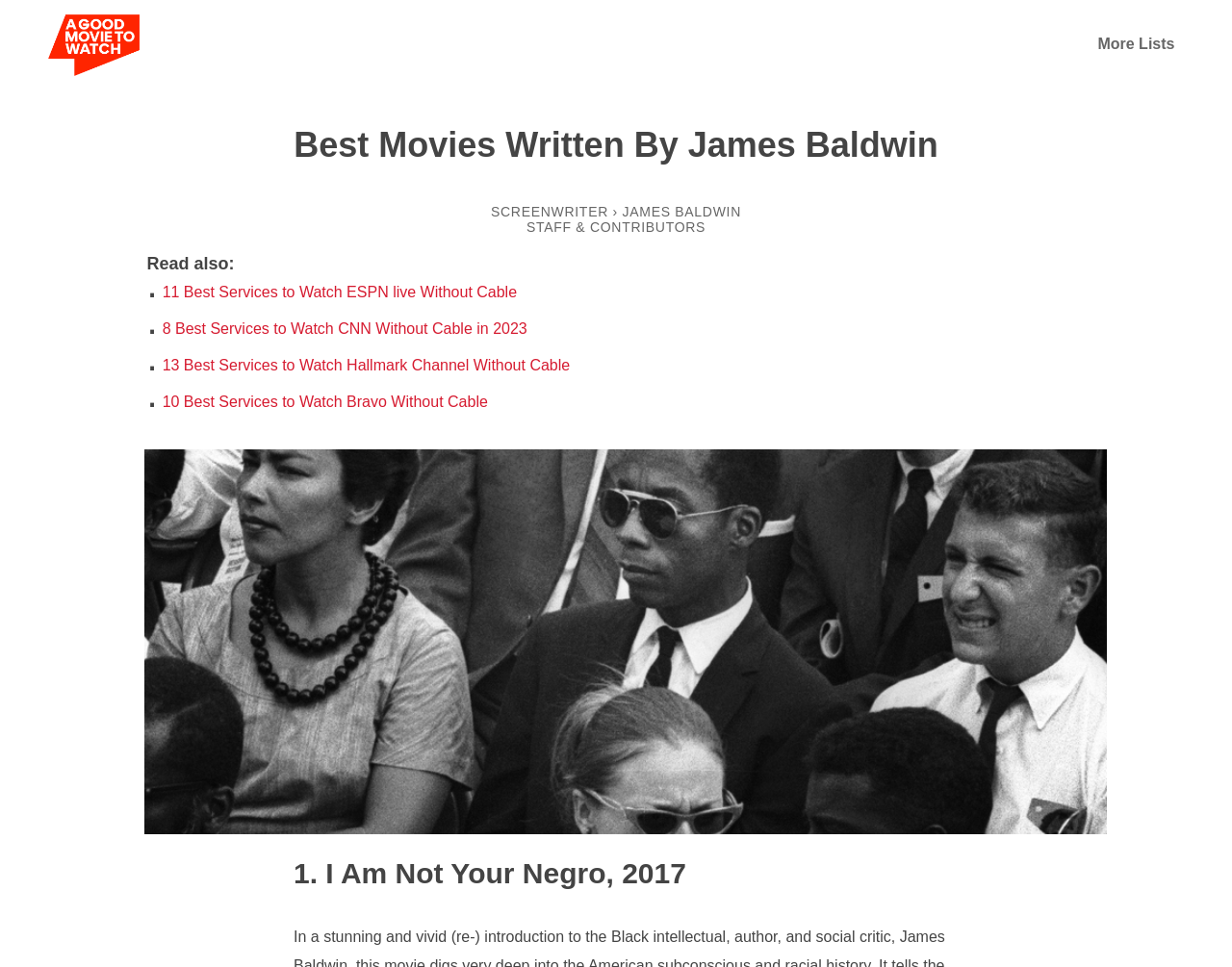Determine the main headline of the webpage and provide its text.

Best Movies Written By James Baldwin